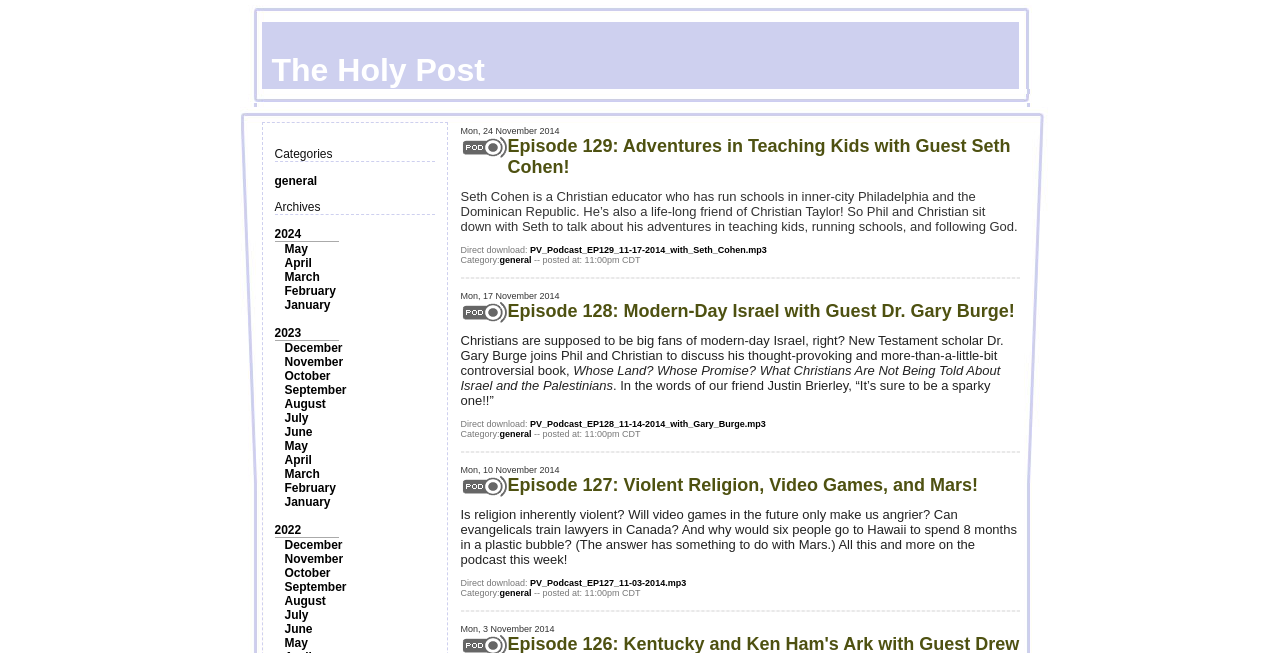What is the time of posting for each episode?
Relying on the image, give a concise answer in one word or a brief phrase.

11:00pm CDT